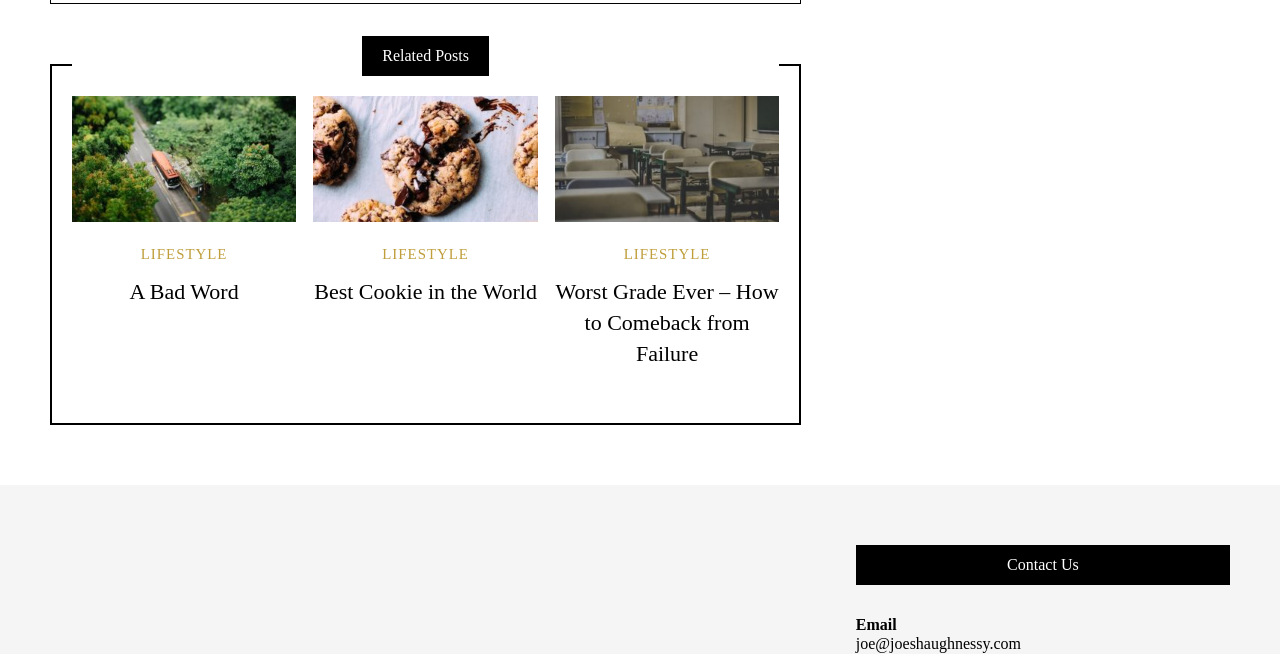What is the category of the second article?
Please give a detailed and elaborate explanation in response to the question.

I looked at the second article element and found a link with the text 'LIFESTYLE', which suggests that the category of the second article is LIFESTYLE.